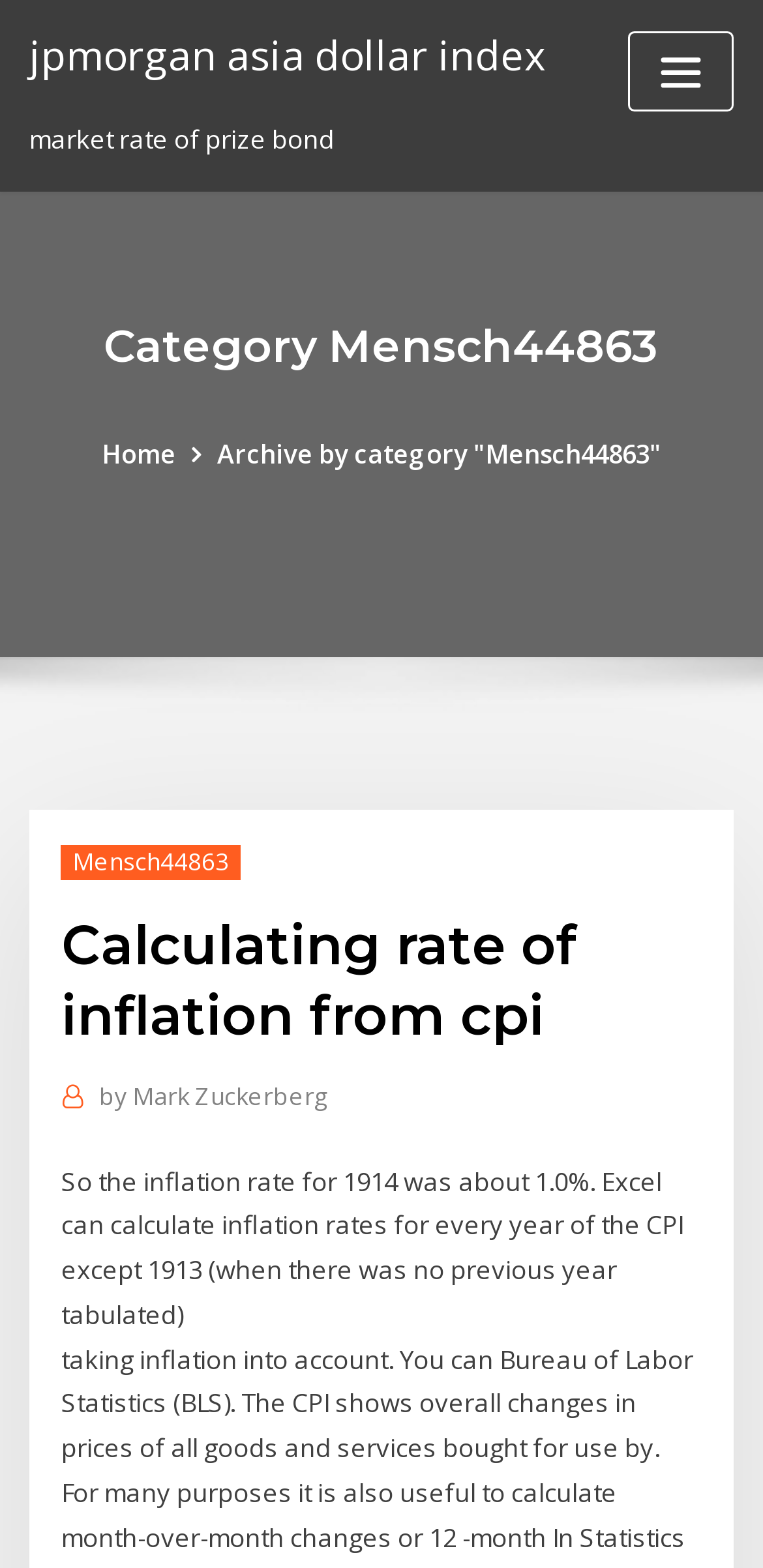Identify the bounding box coordinates for the UI element described as follows: "jpmorgan asia dollar index". Ensure the coordinates are four float numbers between 0 and 1, formatted as [left, top, right, bottom].

[0.038, 0.017, 0.715, 0.052]